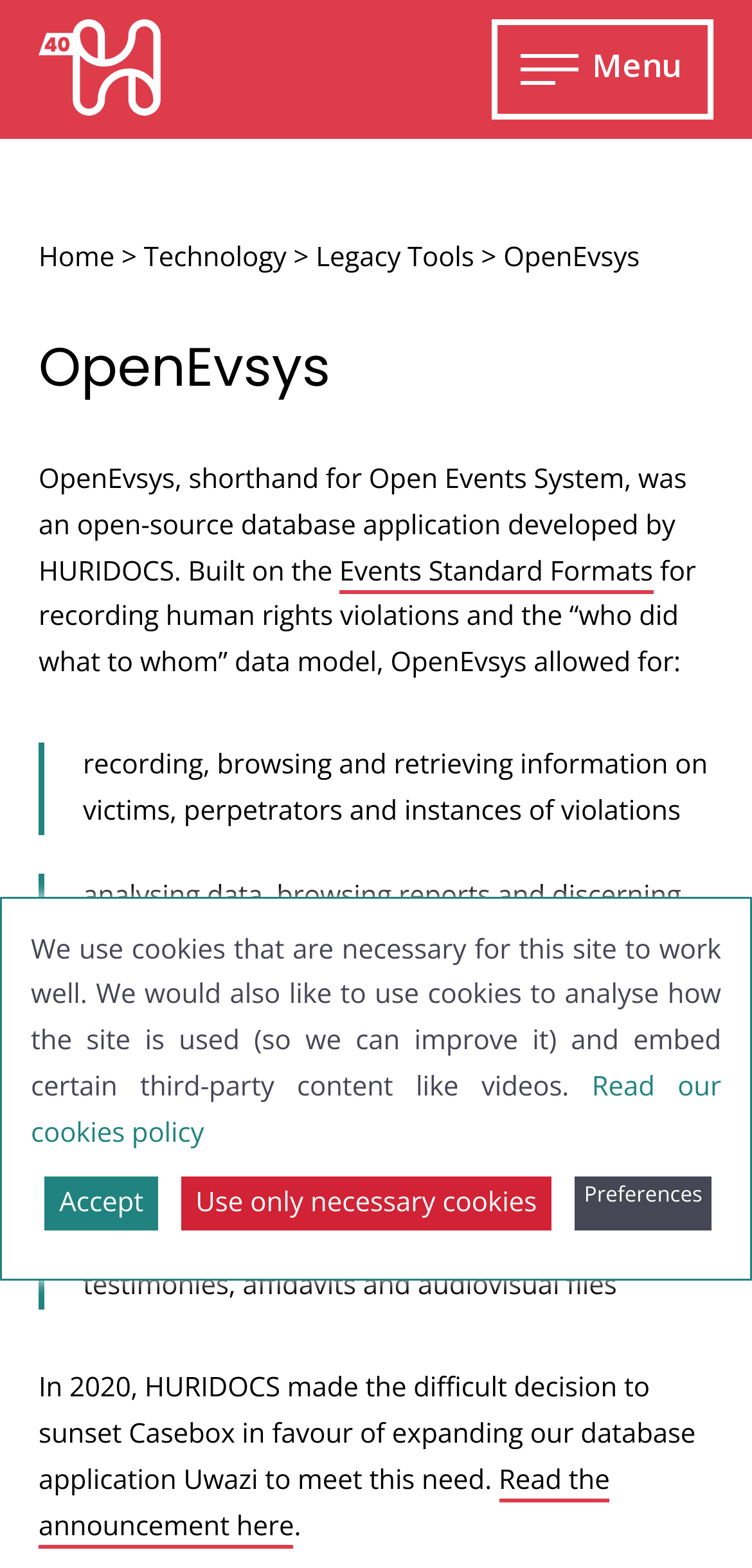Please specify the bounding box coordinates in the format (top-left x, top-left y, bottom-right x, bottom-right y), with all values as floating point numbers between 0 and 1. Identify the bounding box of the UI element described by: Menu Open main menu

[0.654, 0.012, 0.949, 0.076]